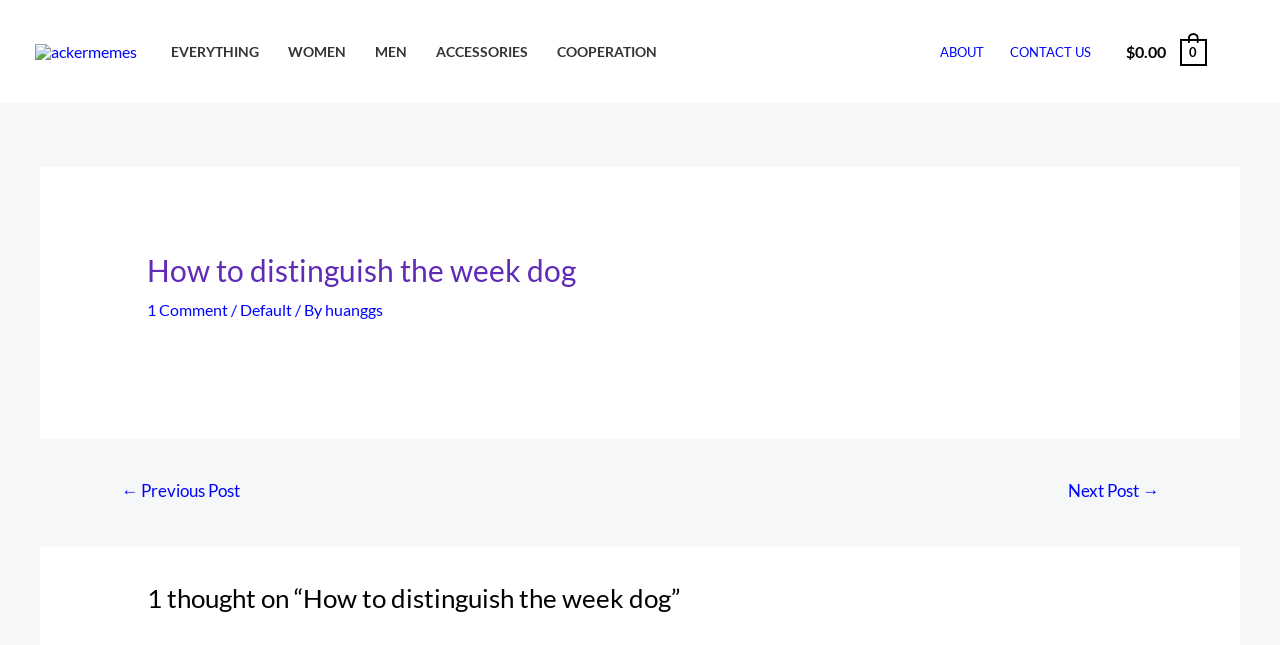Could you identify the text that serves as the heading for this webpage?

How to distinguish the week dog